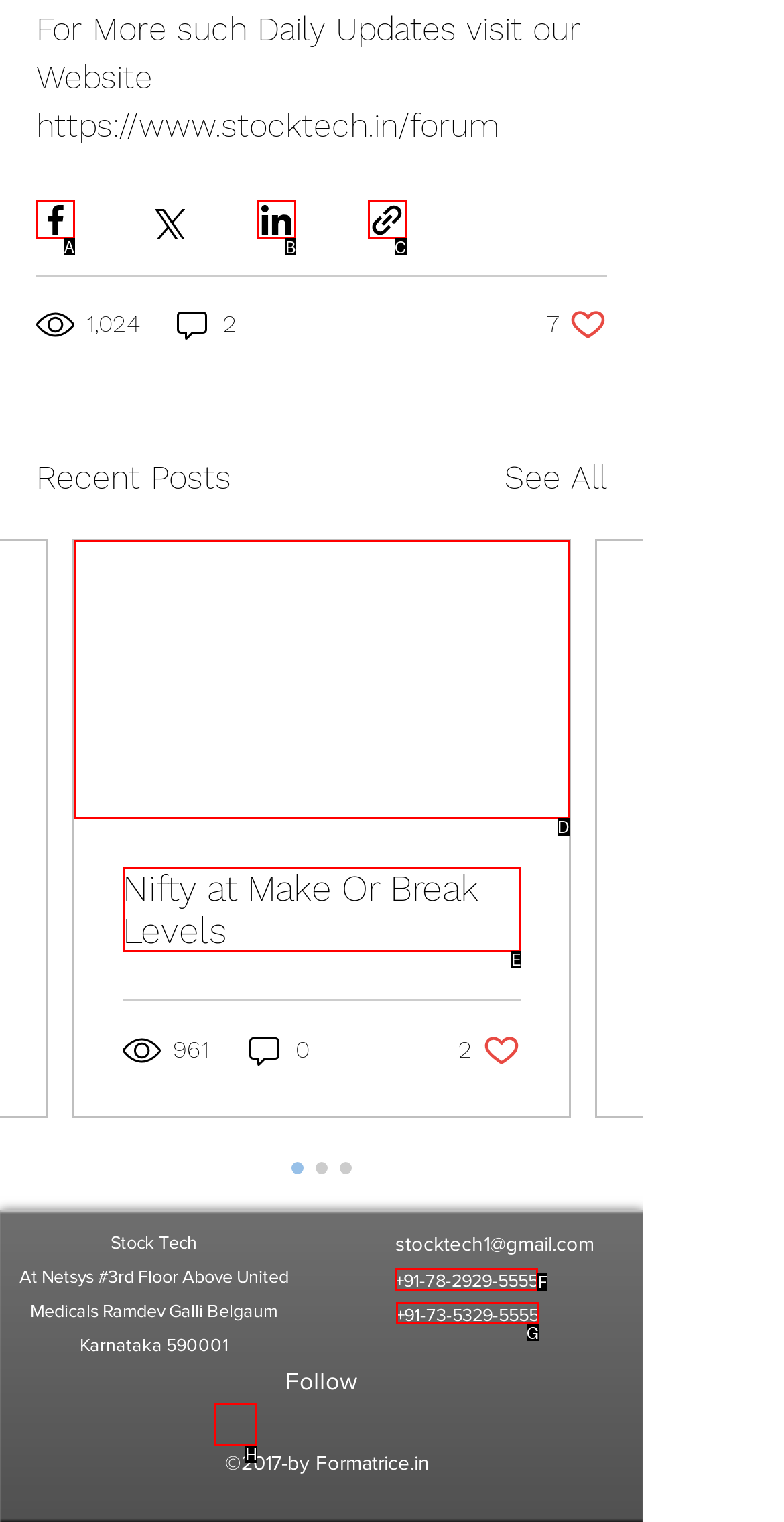For the task "Follow on Facebook", which option's letter should you click? Answer with the letter only.

H